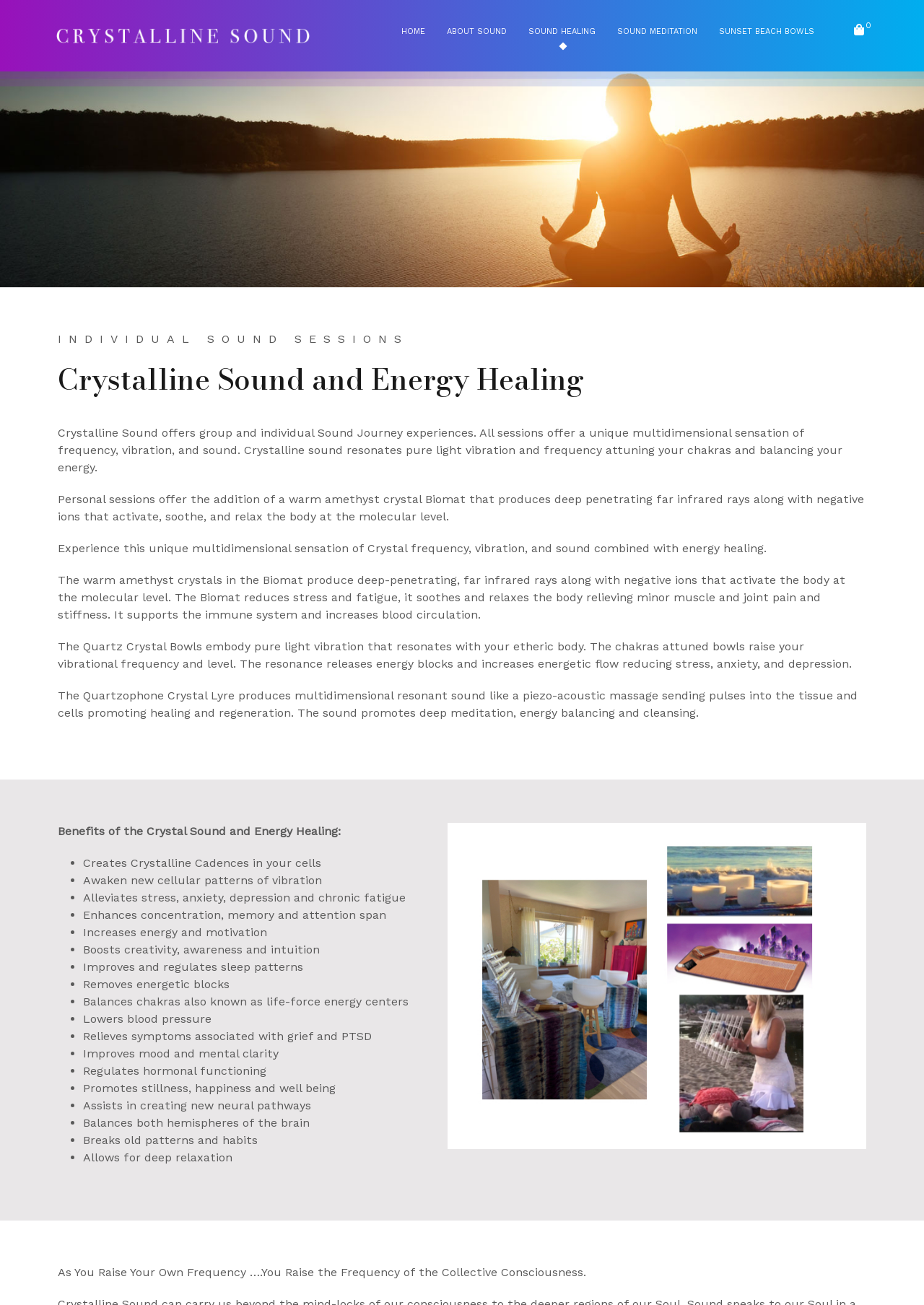Carefully examine the image and provide an in-depth answer to the question: What is the purpose of the Biomat?

According to the webpage, the Biomat produces deep-penetrating, far infrared rays along with negative ions that activate, soothe, and relax the body at the molecular level, reducing stress and fatigue, and relieving minor muscle and joint pain and stiffness.